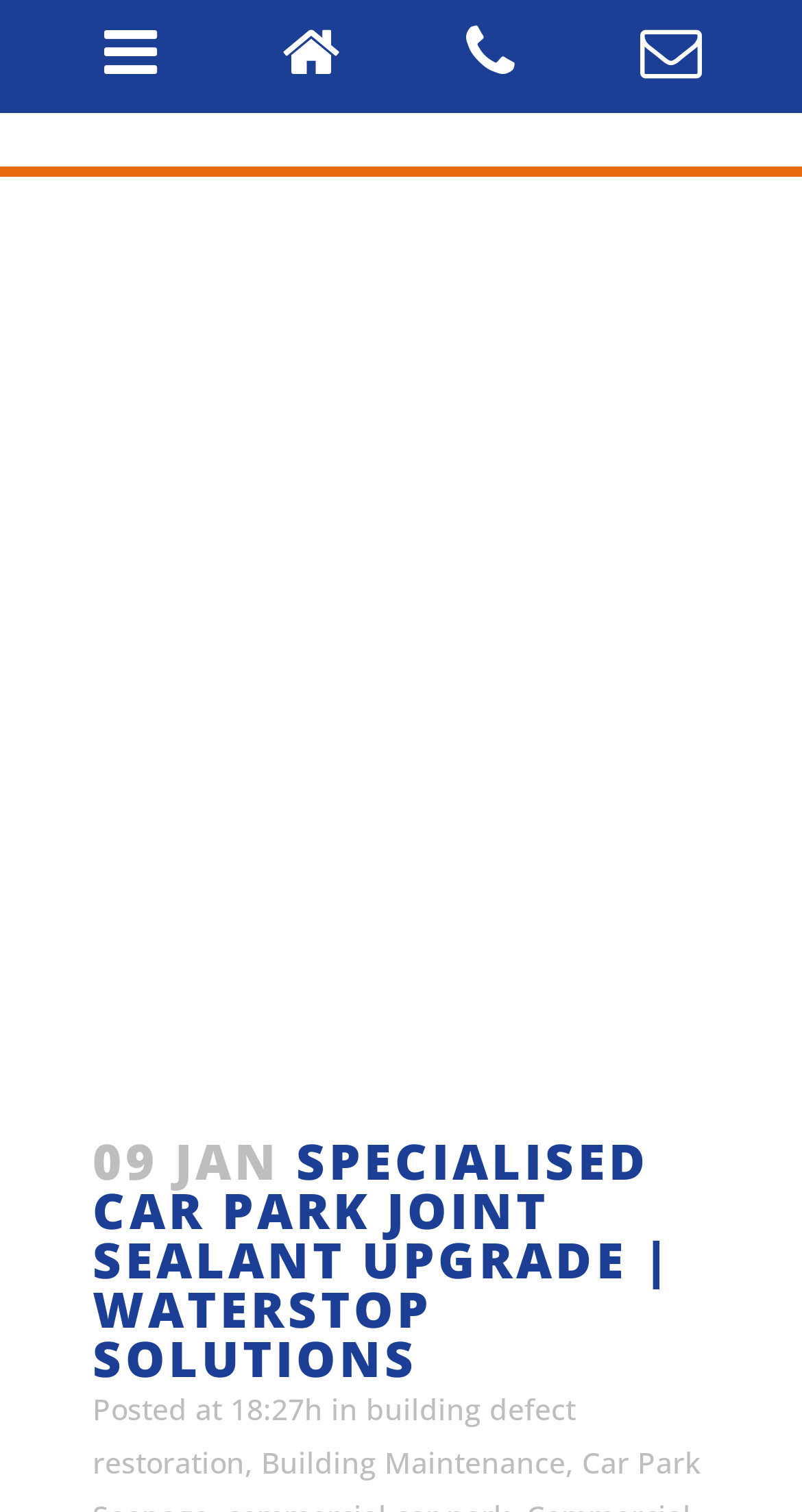What is the time mentioned in the webpage?
Offer a detailed and full explanation in response to the question.

The time '18:27h' is mentioned in the text 'Posted at 18:27h', which suggests that the webpage was posted or updated at this time.